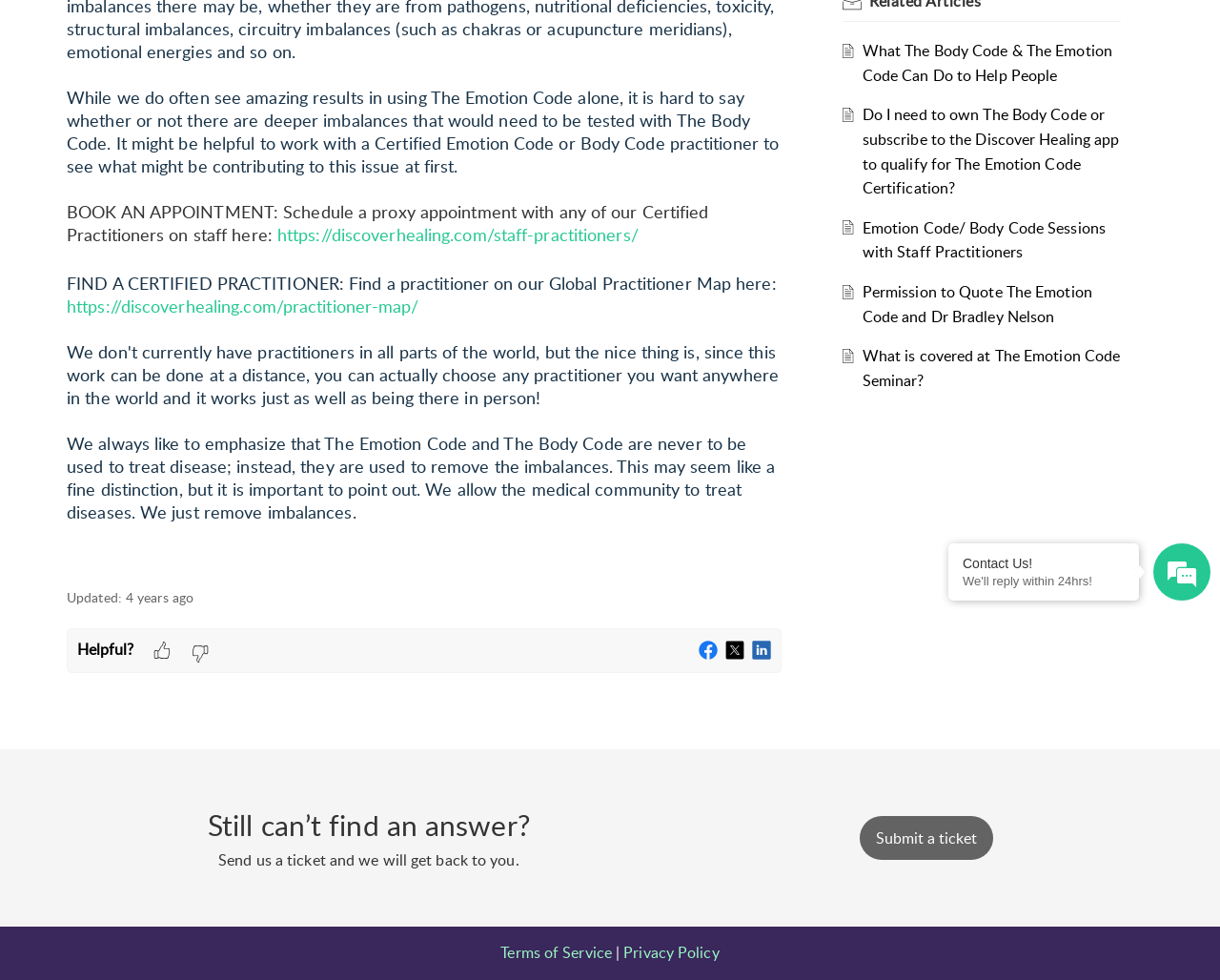Determine the bounding box for the UI element that matches this description: "Privacy Policy".

[0.511, 0.961, 0.59, 0.982]